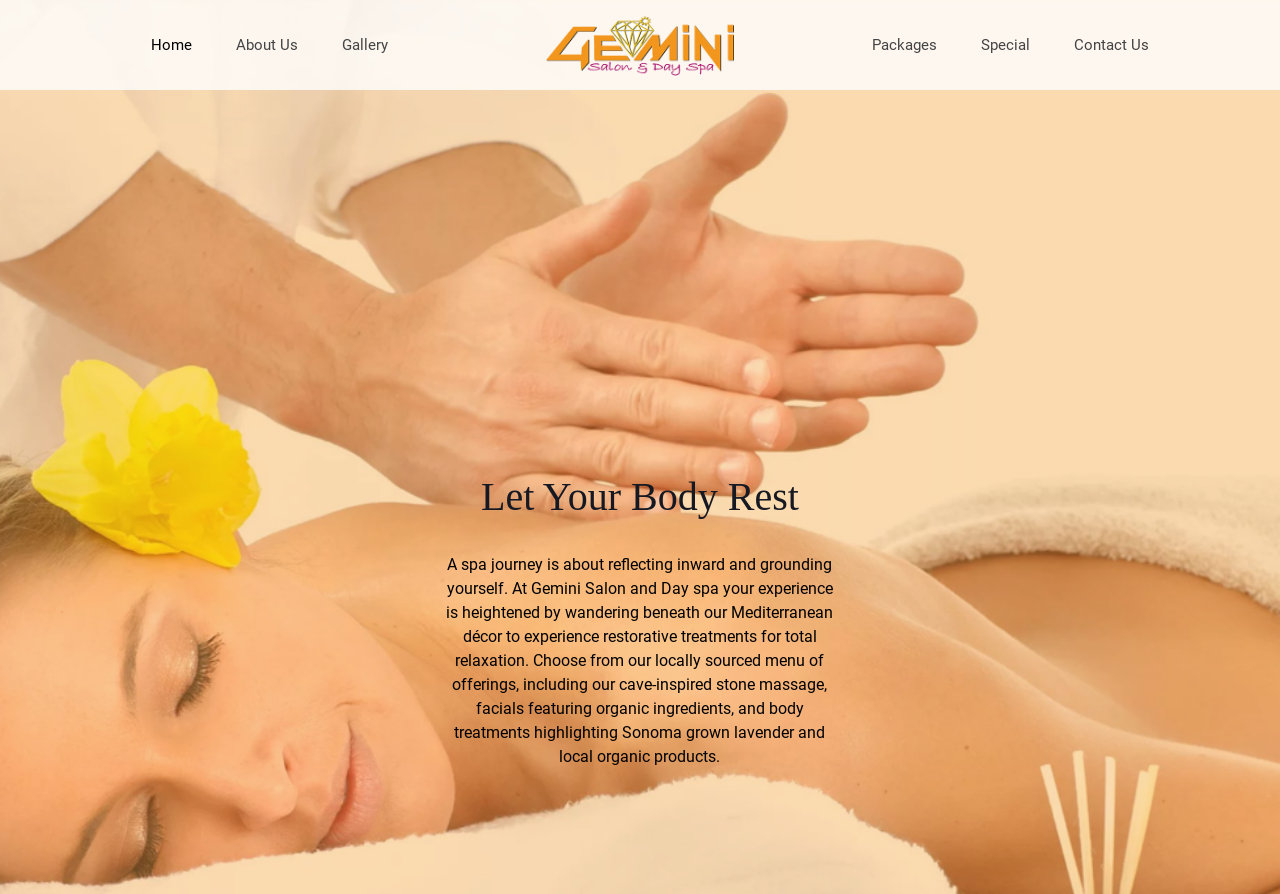Please extract and provide the main headline of the webpage.

Gemini Salon & Day Spa